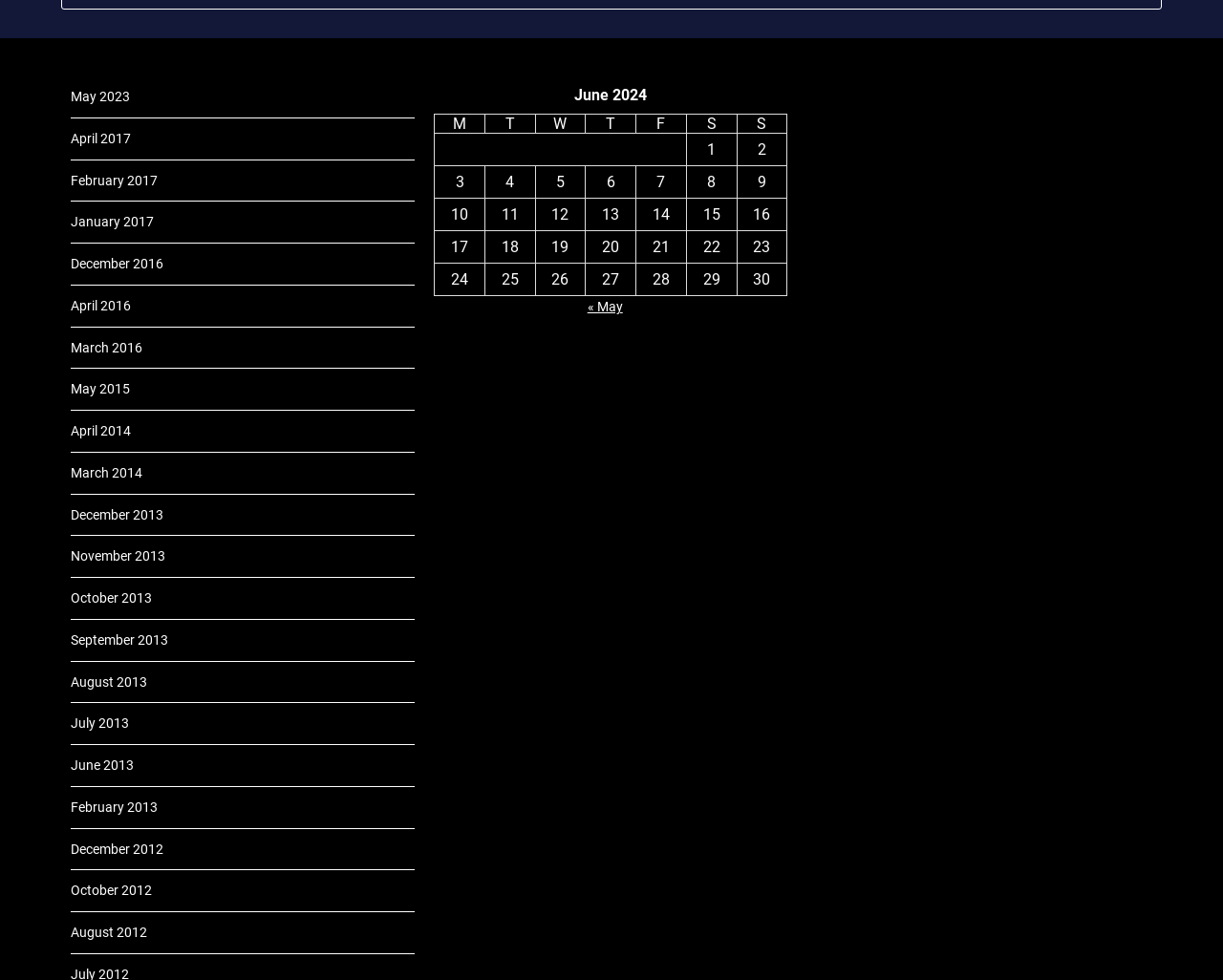Please identify the bounding box coordinates of the clickable element to fulfill the following instruction: "Click on May 2023". The coordinates should be four float numbers between 0 and 1, i.e., [left, top, right, bottom].

[0.058, 0.091, 0.106, 0.106]